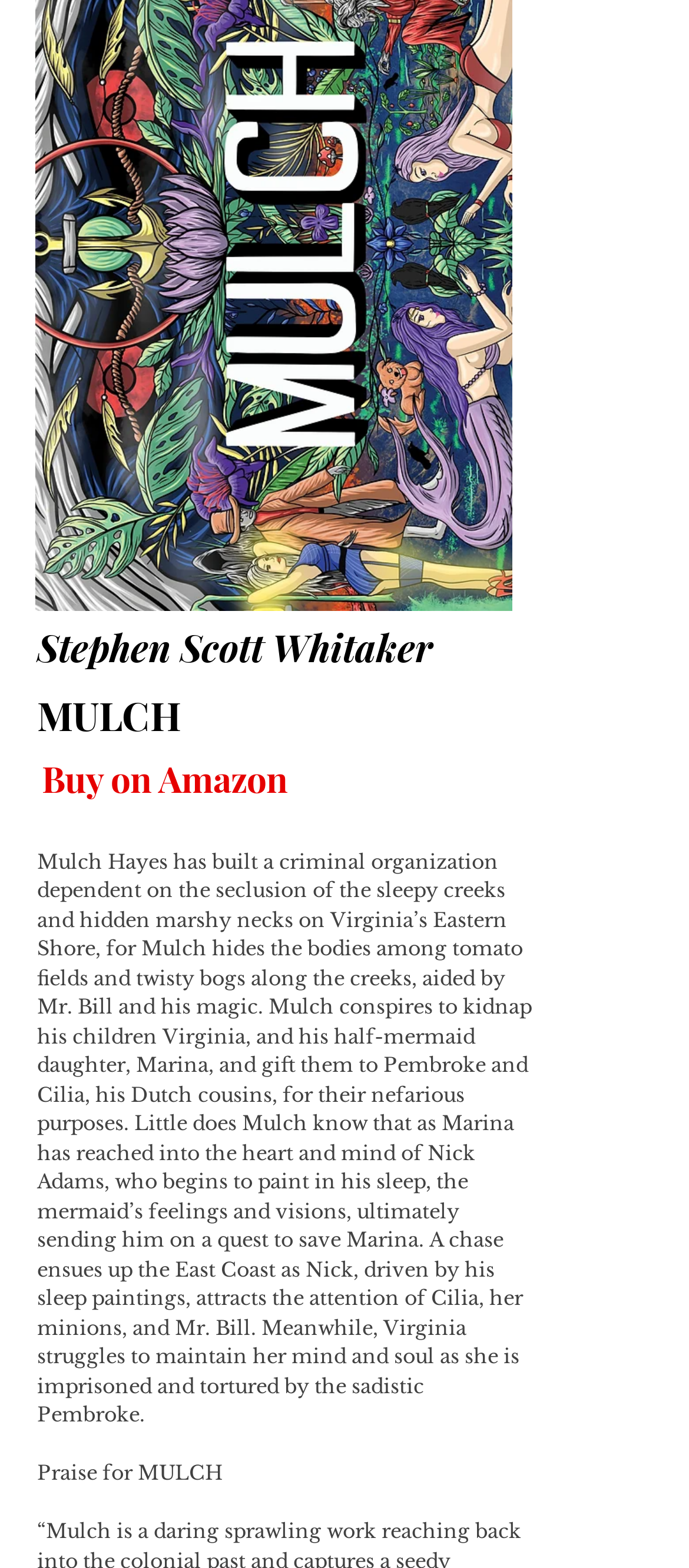Predict the bounding box coordinates of the UI element that matches this description: "Buy on Amazon". The coordinates should be in the format [left, top, right, bottom] with each value between 0 and 1.

[0.033, 0.473, 0.444, 0.52]